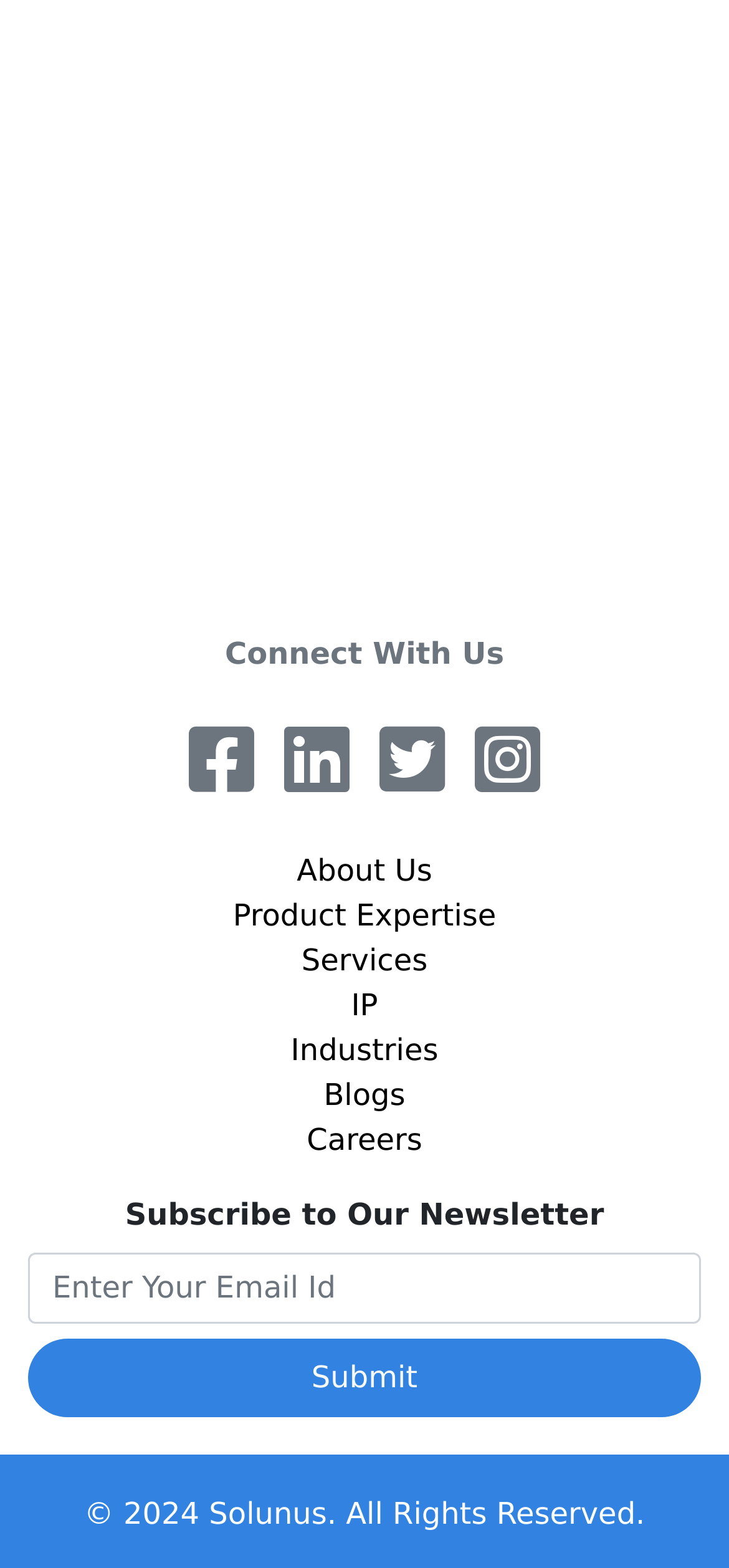How many main navigation links are there?
Using the image, respond with a single word or phrase.

7